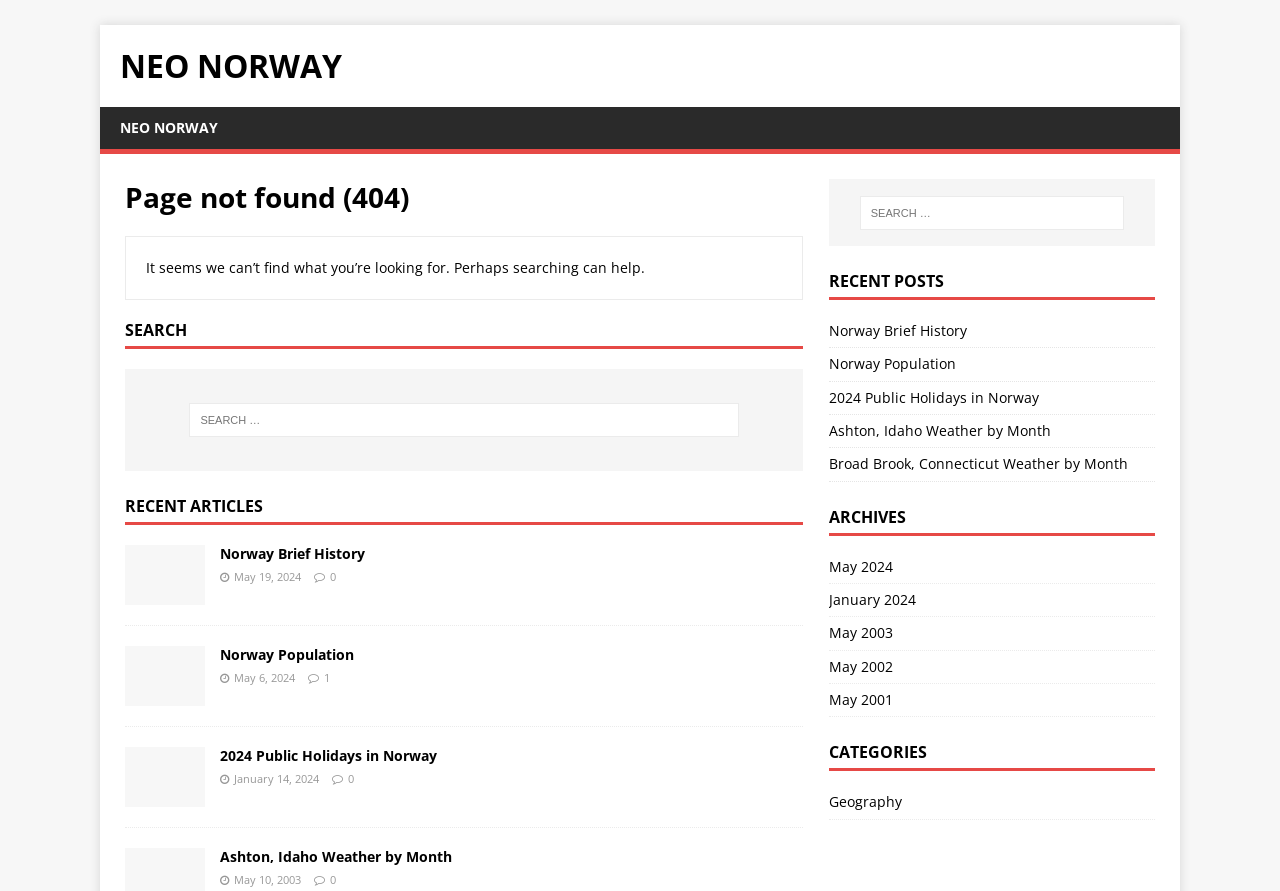Please specify the bounding box coordinates in the format (top-left x, top-left y, bottom-right x, bottom-right y), with values ranging from 0 to 1. Identify the bounding box for the UI component described as follows: May 2001

[0.647, 0.768, 0.902, 0.804]